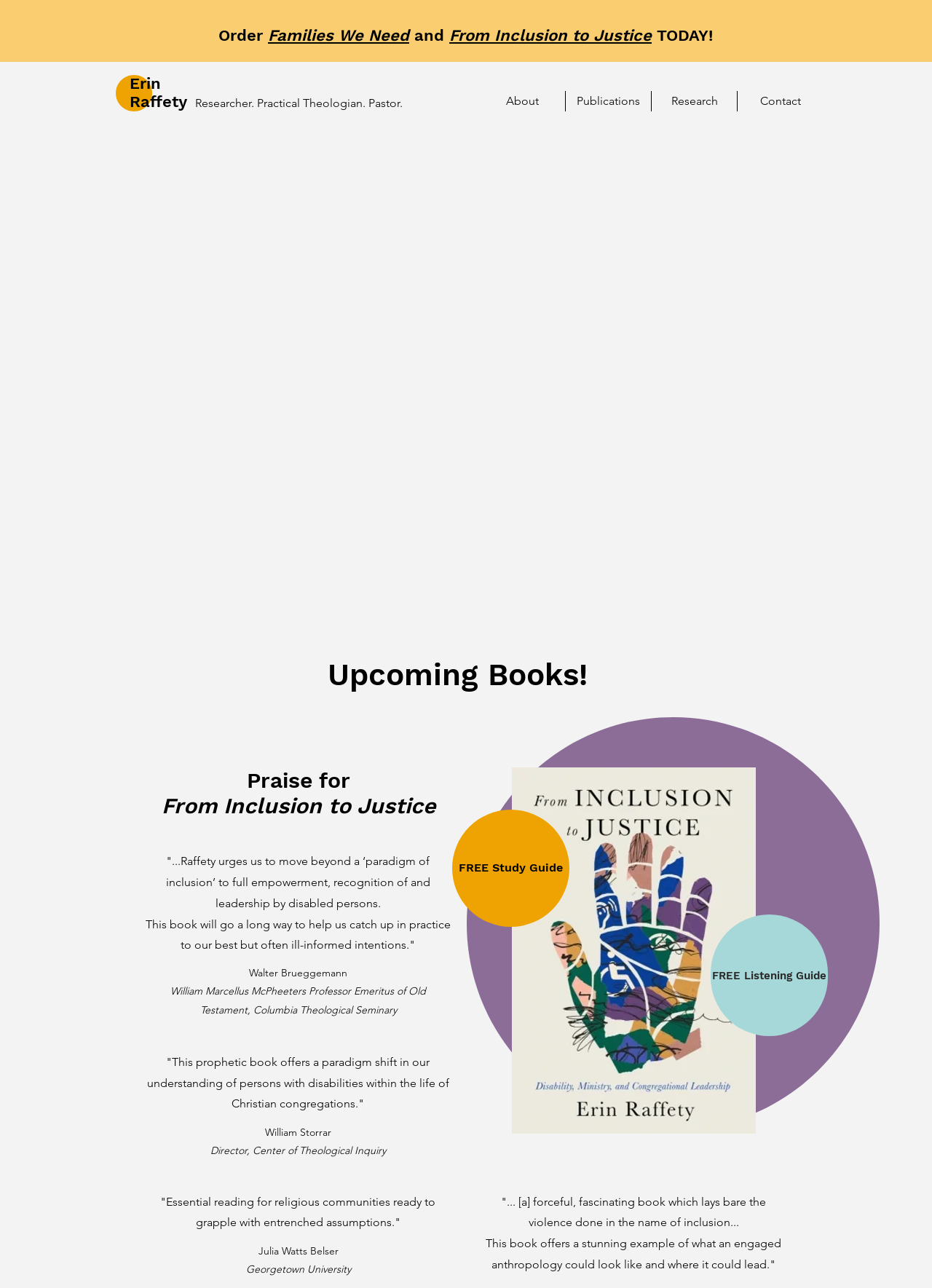Respond to the question below with a single word or phrase:
What is the title of the book written by Erin Raffety?

From Inclusion to Justice